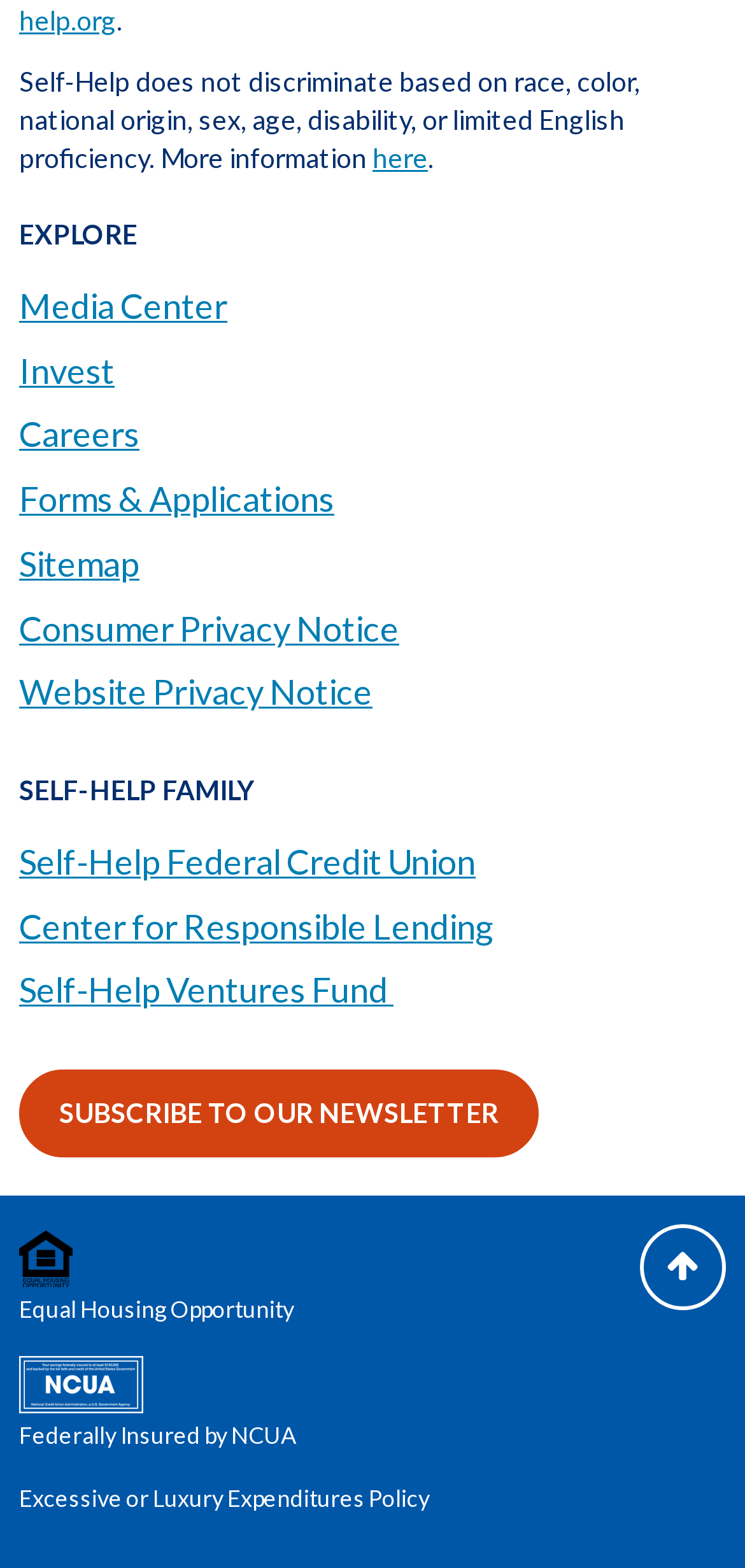Identify the bounding box coordinates of the clickable section necessary to follow the following instruction: "Click to subscribe to the newsletter". The coordinates should be presented as four float numbers from 0 to 1, i.e., [left, top, right, bottom].

[0.026, 0.682, 0.723, 0.738]